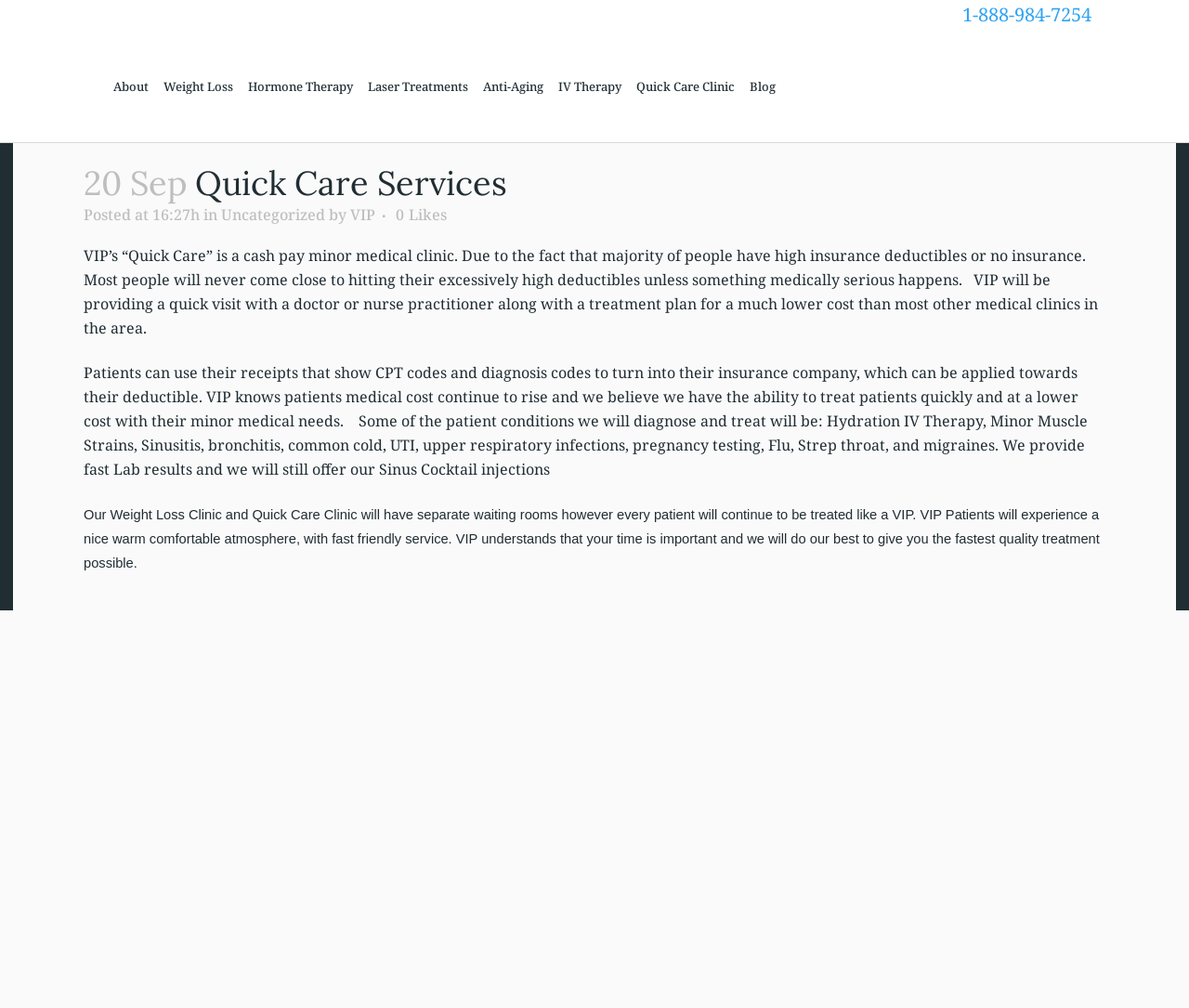Pinpoint the bounding box coordinates of the clickable element needed to complete the instruction: "Know more about weight loss". The coordinates should be provided as four float numbers between 0 and 1: [left, top, right, bottom].

[0.131, 0.03, 0.202, 0.141]